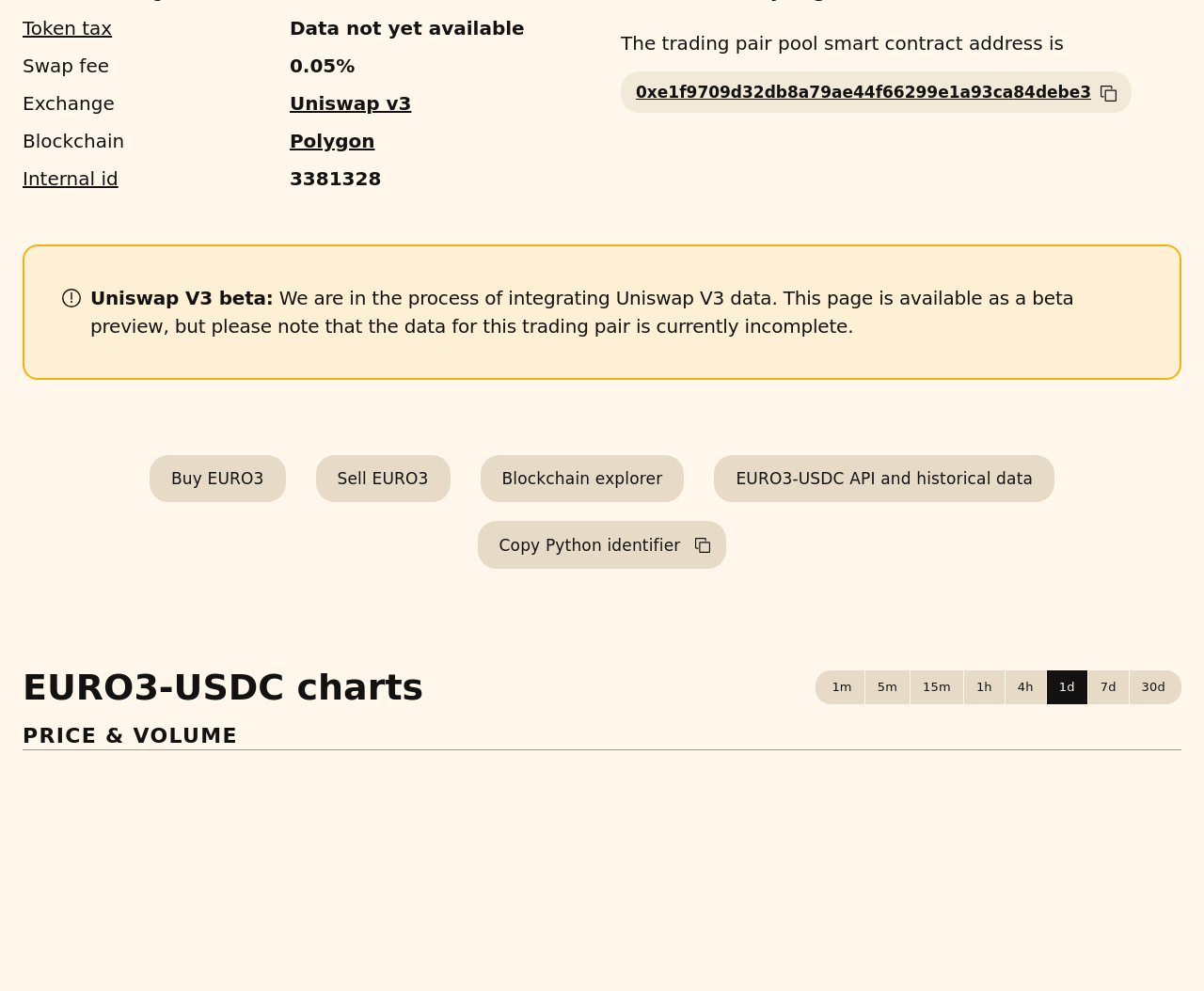Show the bounding box coordinates for the HTML element described as: "Copy Python identifier".

[0.397, 0.526, 0.603, 0.574]